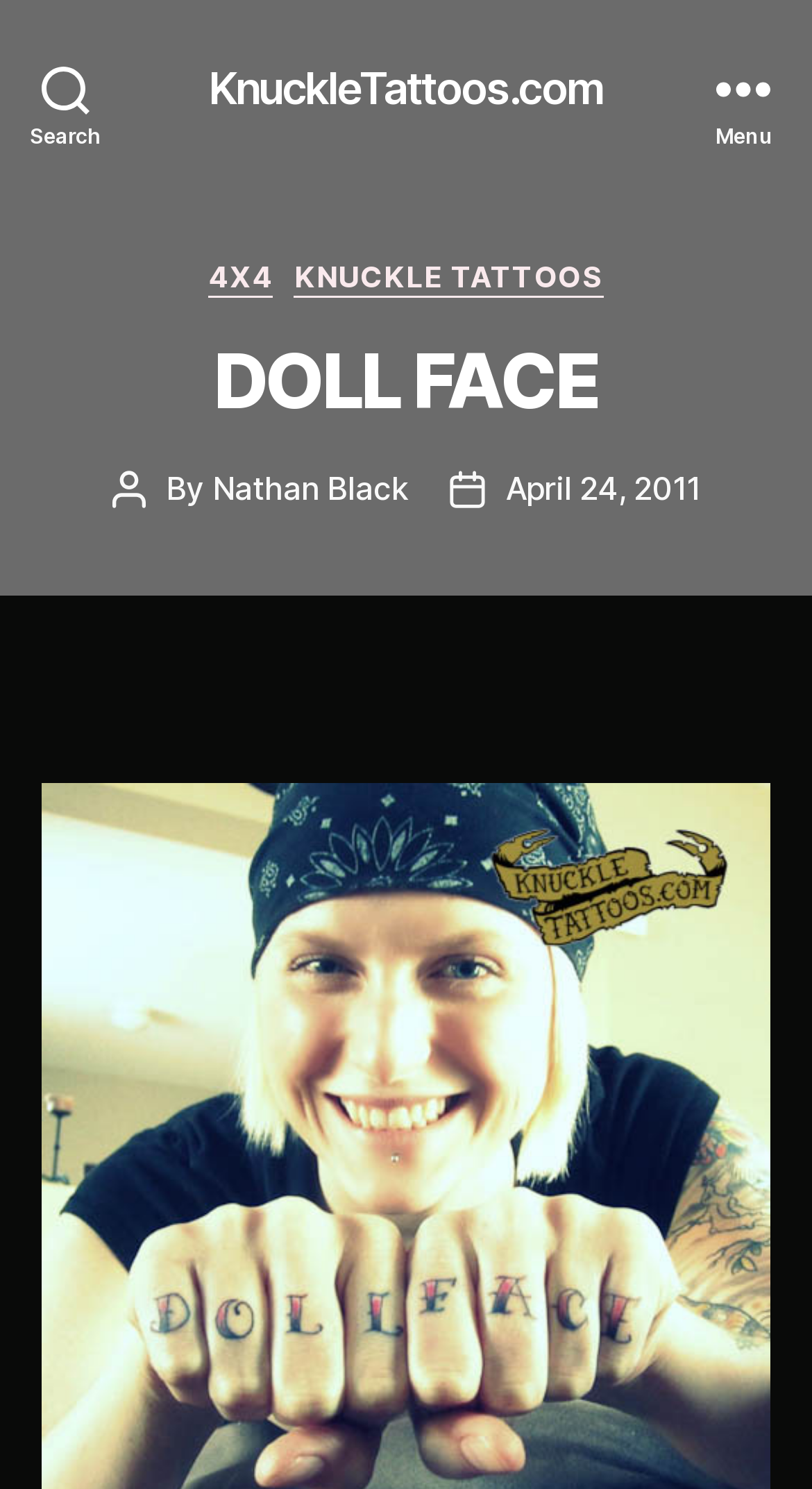What is the title of the post?
Observe the image and answer the question with a one-word or short phrase response.

DOLL FACE